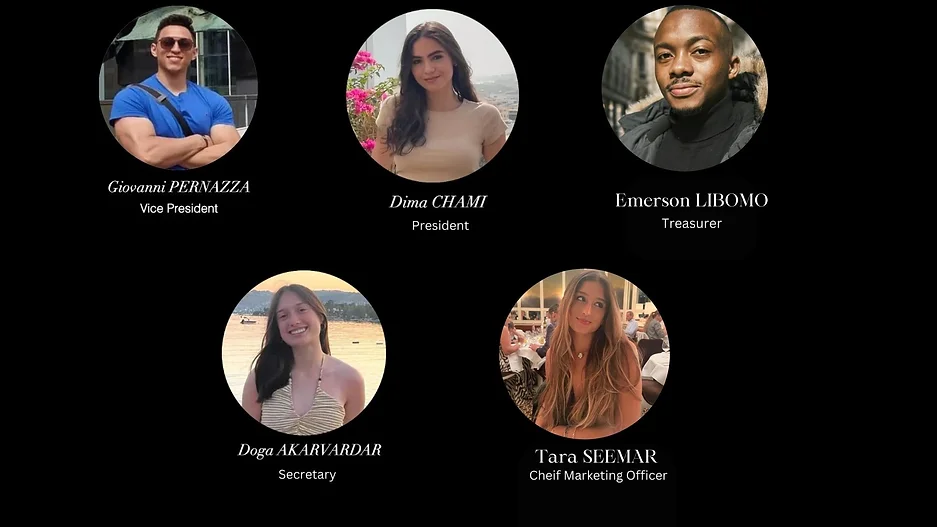How many members are featured in the image?
Please provide a single word or phrase in response based on the screenshot.

Five